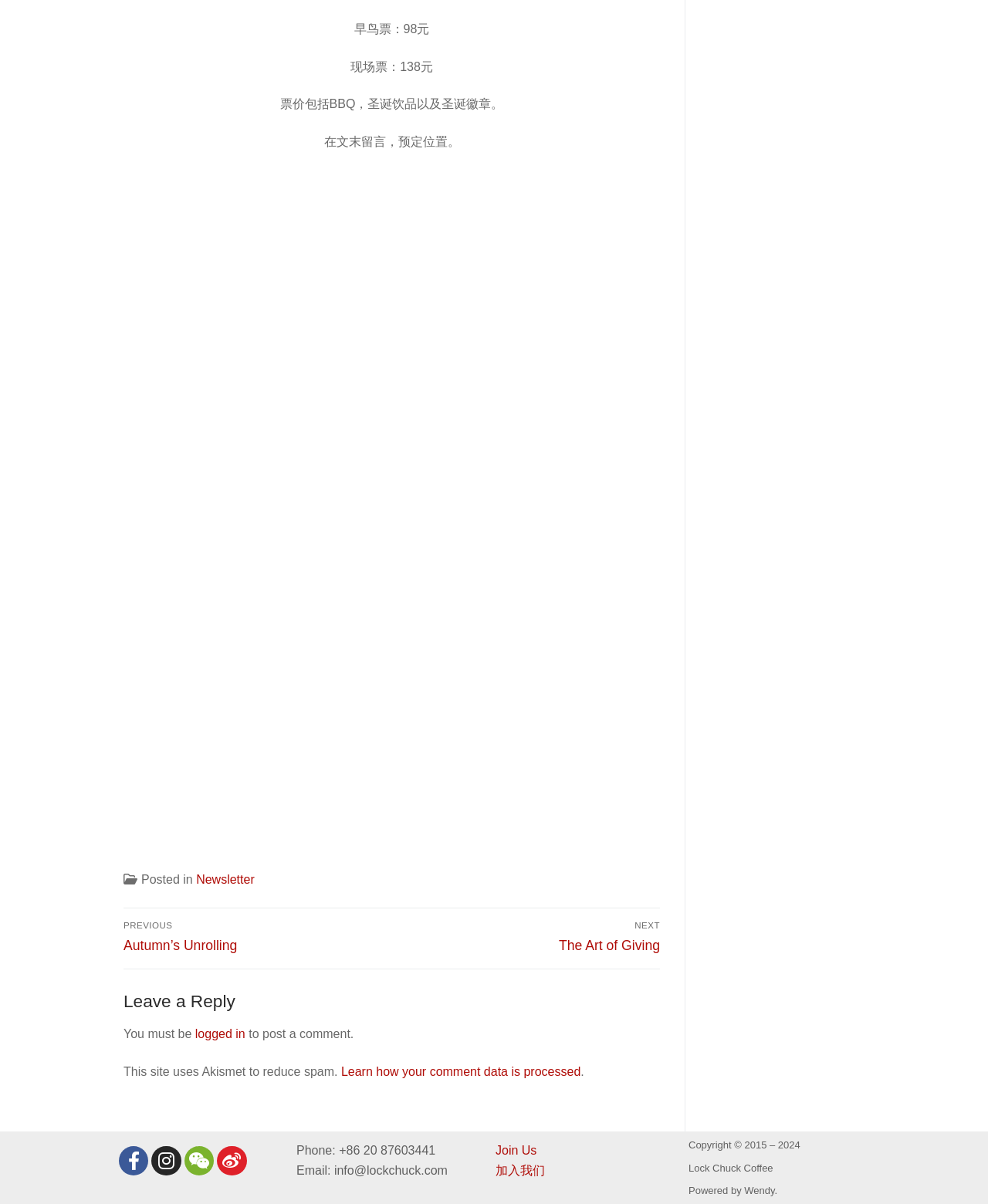Use a single word or phrase to answer the following:
What is the price of the early bird ticket?

98元